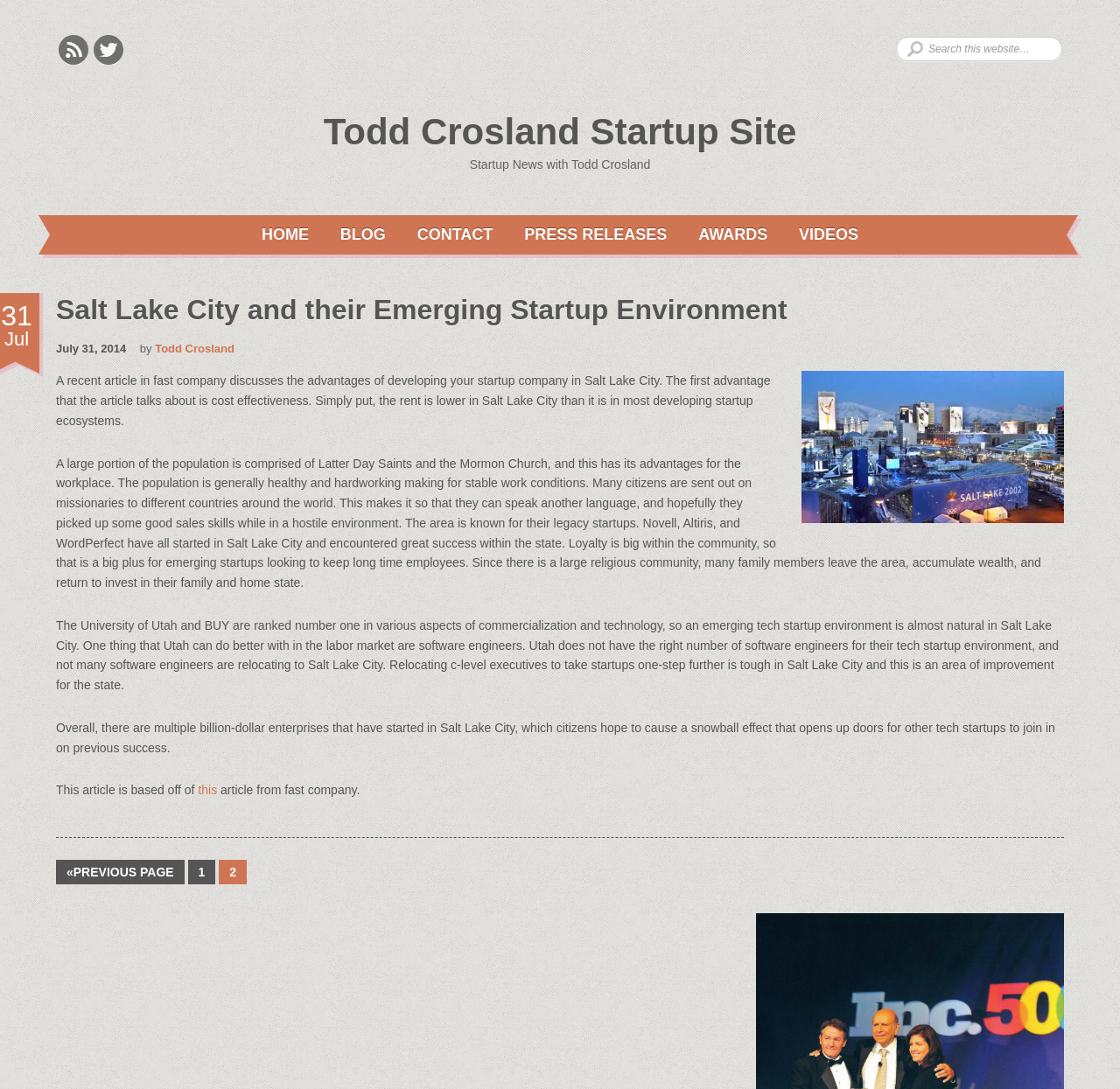Provide an in-depth caption for the elements present on the webpage.

The webpage is a startup website, specifically Todd Crosland's startup site, part 2. At the top left, there are three links: "Rss Feeds", "Twitter", and a search bar with a placeholder text "Search this website…". The search bar is accompanied by a "Search" button.

Below the search bar, there is a prominent link to "Todd Crosland Startup Site" and a heading that reads "Startup News with Todd Crosland". A navigation menu follows, consisting of links to "HOME", "BLOG", "CONTACT", "PRESS RELEASES", "AWARDS", and "VIDEOS".

The main content of the webpage is an article titled "Salt Lake City and their Emerging Startup Environment". The article is dated July 31, 2014, and is written by Todd Crosland. The article discusses the advantages of developing a startup company in Salt Lake City, including cost-effectiveness, a healthy and hardworking population, and a legacy of successful startups.

To the right of the article title, there is an image related to Todd Crosland and Salt Lake City. The article is divided into several paragraphs, each discussing a different aspect of Salt Lake City's startup environment, such as the role of the Mormon Church, the presence of top-ranked universities, and the need for more software engineers.

At the bottom of the article, there are links to previous pages, as well as pagination links to navigate through the website.